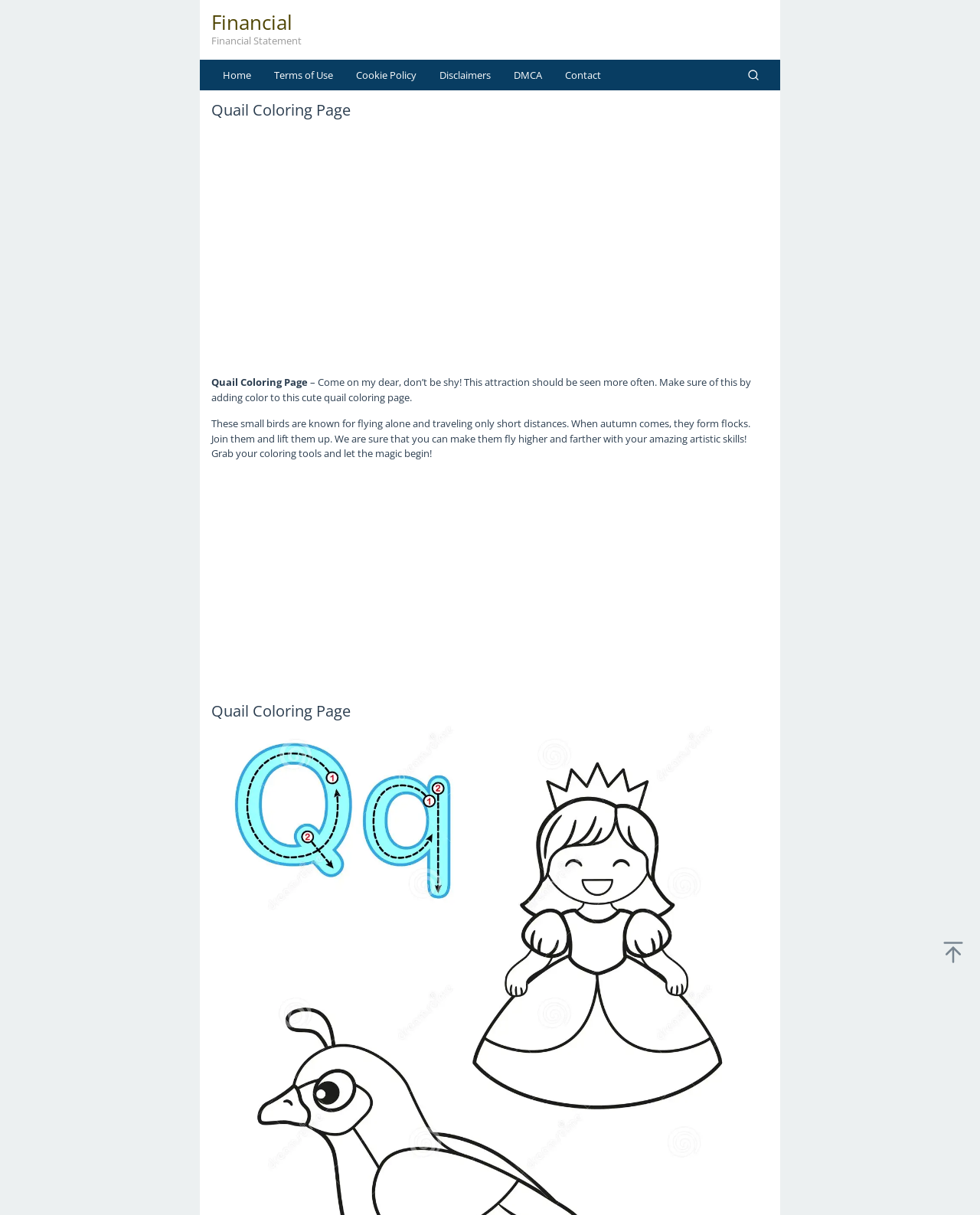Is there a search function on the webpage?
Using the screenshot, give a one-word or short phrase answer.

Yes